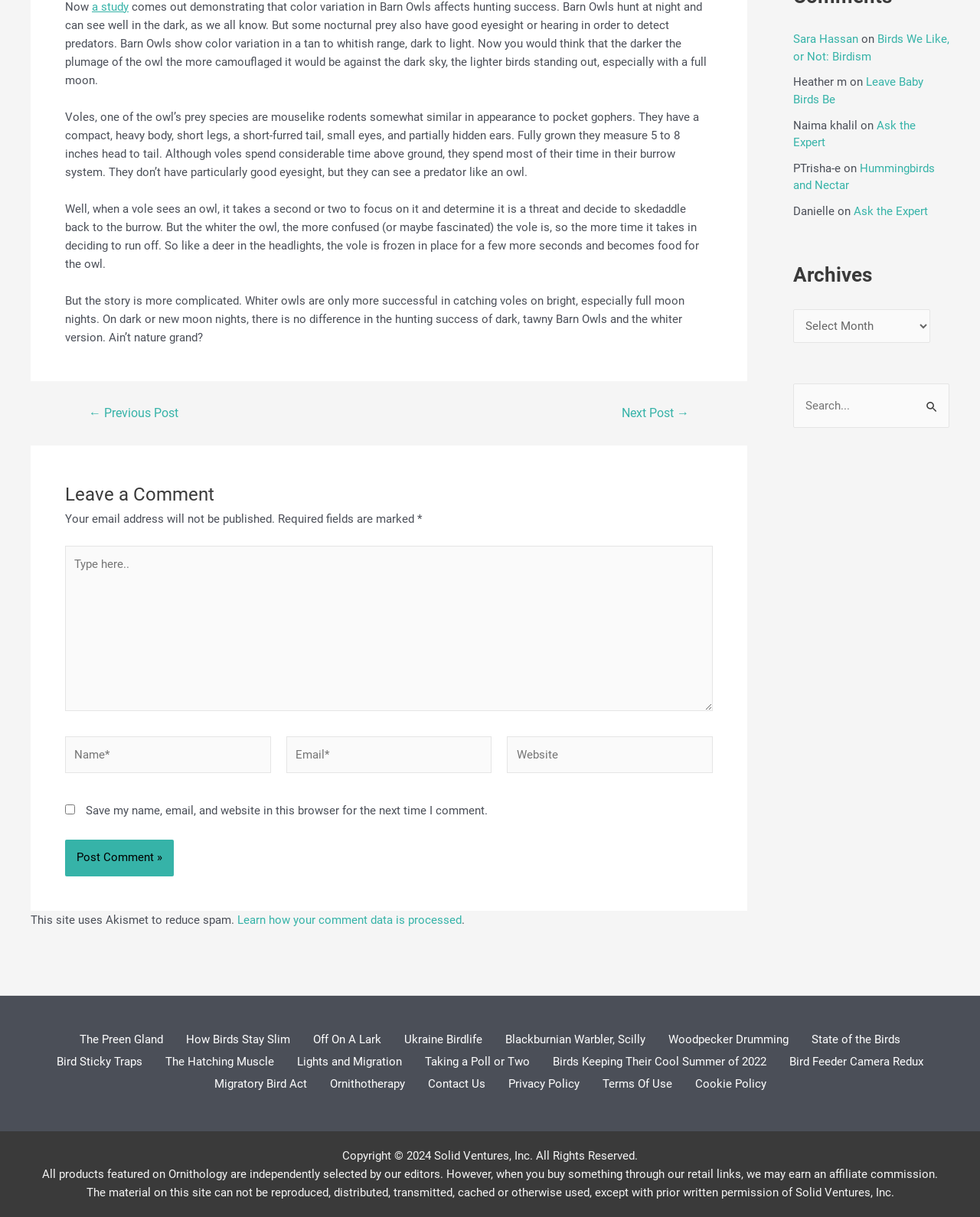Kindly provide the bounding box coordinates of the section you need to click on to fulfill the given instruction: "Search for something".

[0.809, 0.315, 0.969, 0.351]